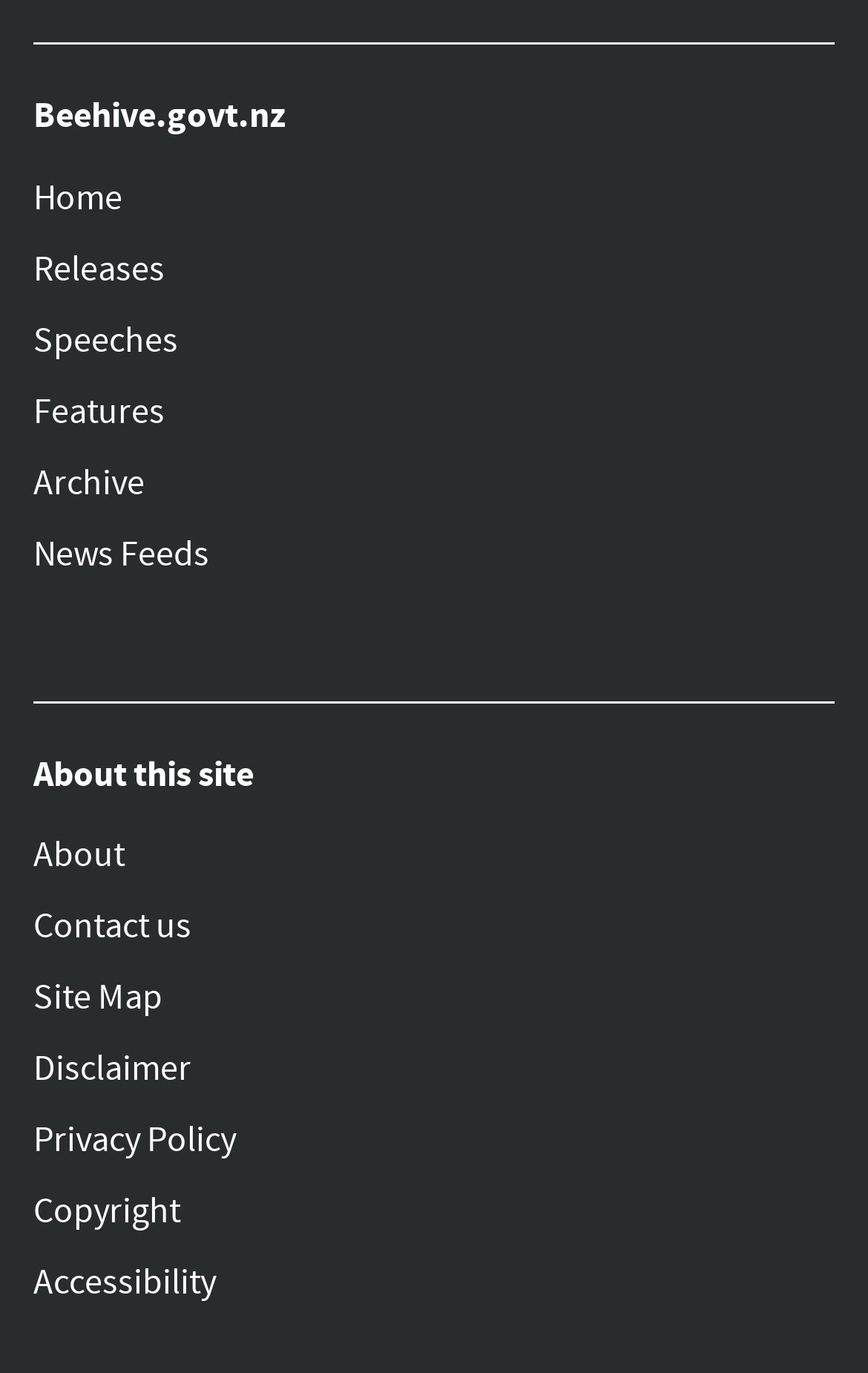Please identify the bounding box coordinates of the region to click in order to complete the given instruction: "Click the Sandstorm Gold Royalties Reports 1Q:24 Results link". The coordinates should be four float numbers between 0 and 1, i.e., [left, top, right, bottom].

None